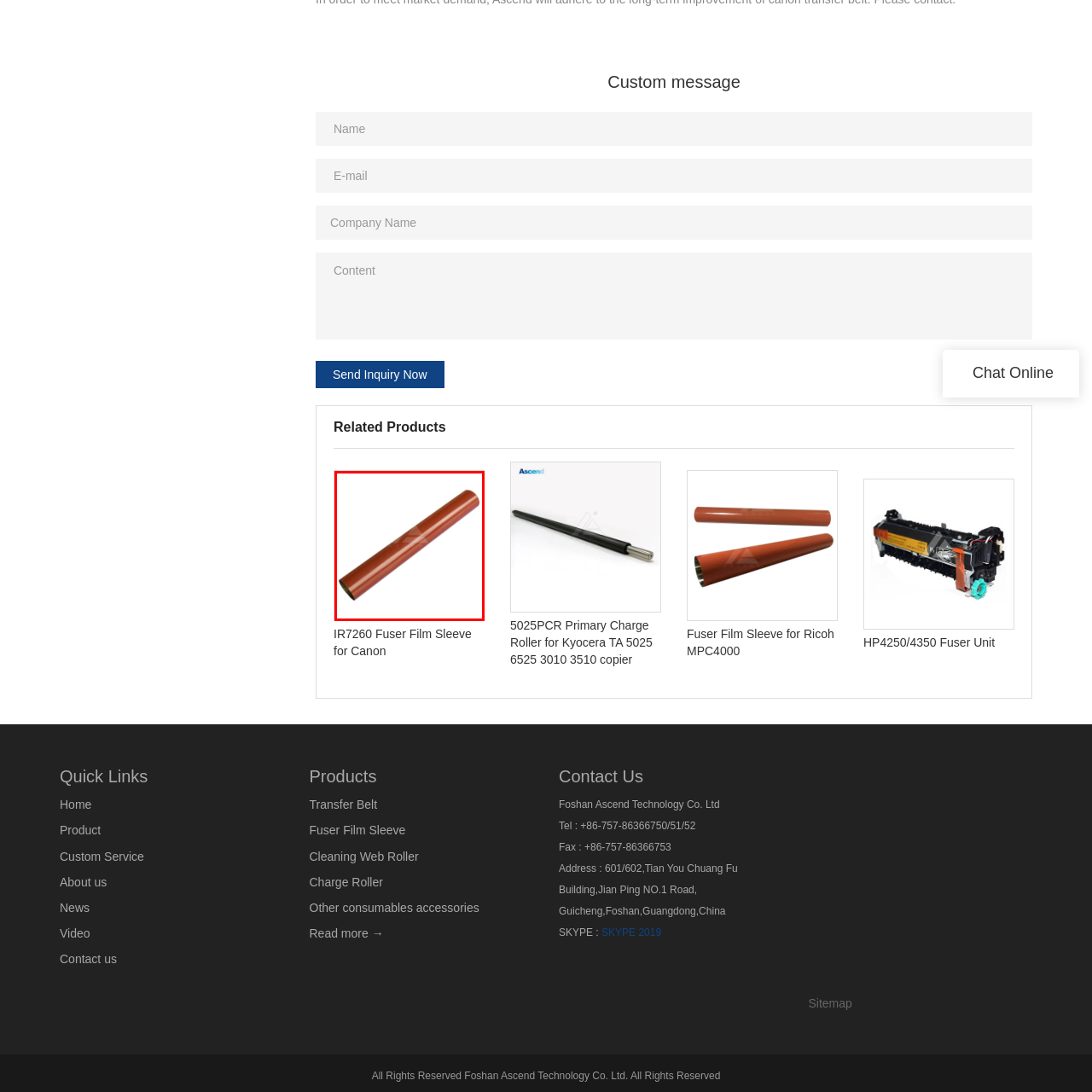Offer a detailed description of the content within the red-framed image.

This image features a cylindrical object wrapped in a reddish-brown material, likely a fuser film sleeve. Designed for use in printers and copiers, it is an essential component that helps ensure high-quality printing by properly fusing the toner to the paper. The product is part of the broader category of related products, specifically identified as compatible with the Canon IR7260, offering reliable performance and durability for business and personal printing needs. The image indicates that this item is part of a product listing, emphasizing its importance in maintaining the efficiency of compatible printing devices.